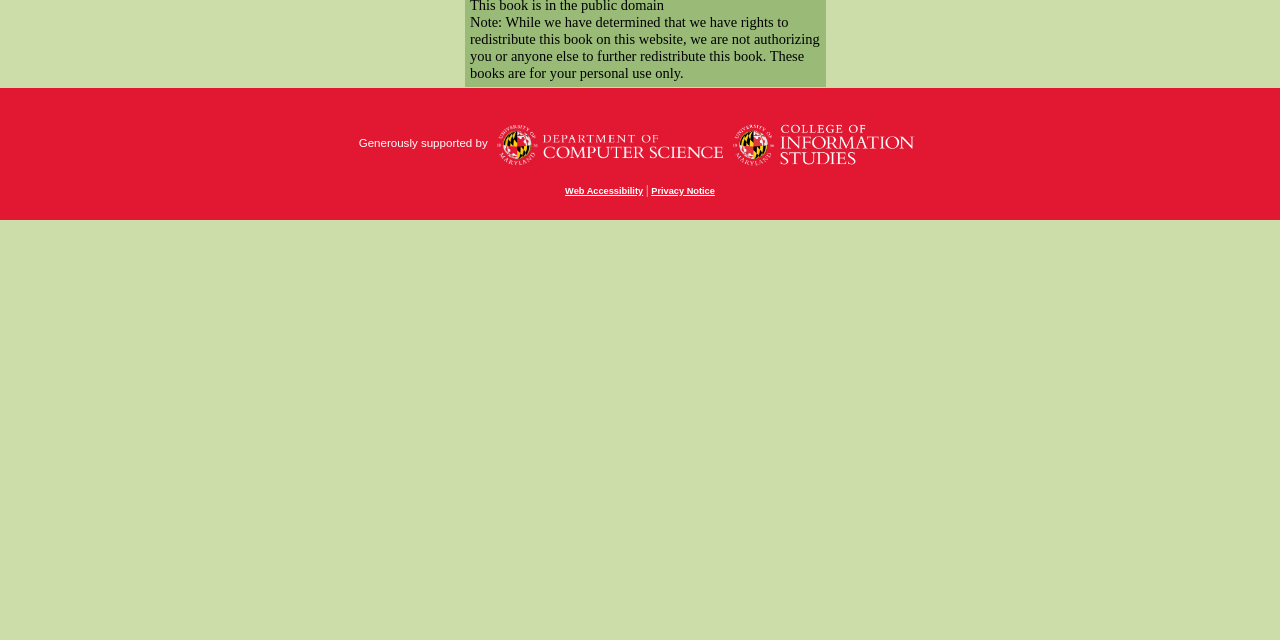Based on the element description: "March 2023", identify the UI element and provide its bounding box coordinates. Use four float numbers between 0 and 1, [left, top, right, bottom].

None